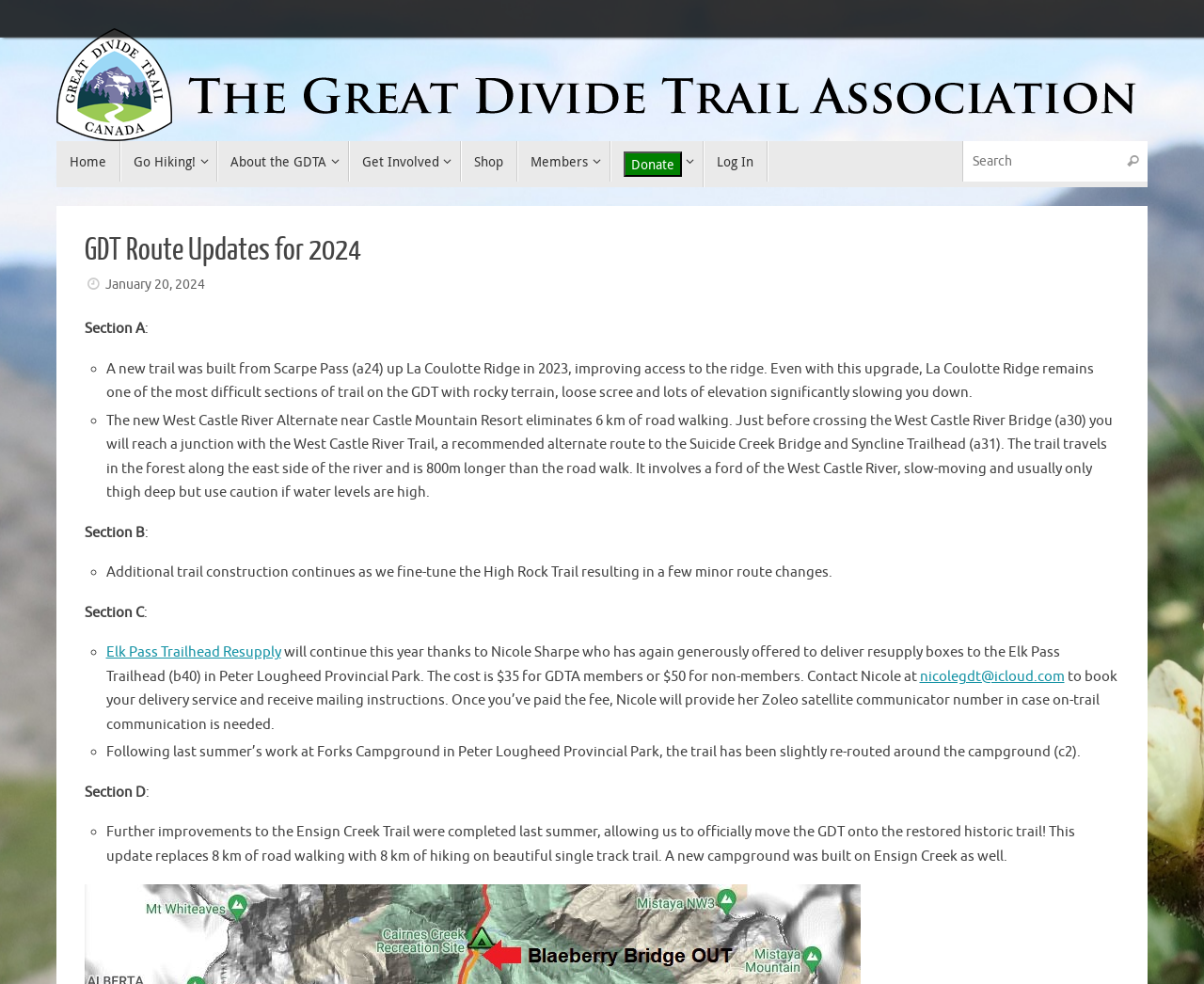Locate the bounding box coordinates of the area to click to fulfill this instruction: "Search for something". The bounding box should be presented as four float numbers between 0 and 1, in the order [left, top, right, bottom].

[0.928, 0.143, 0.953, 0.185]